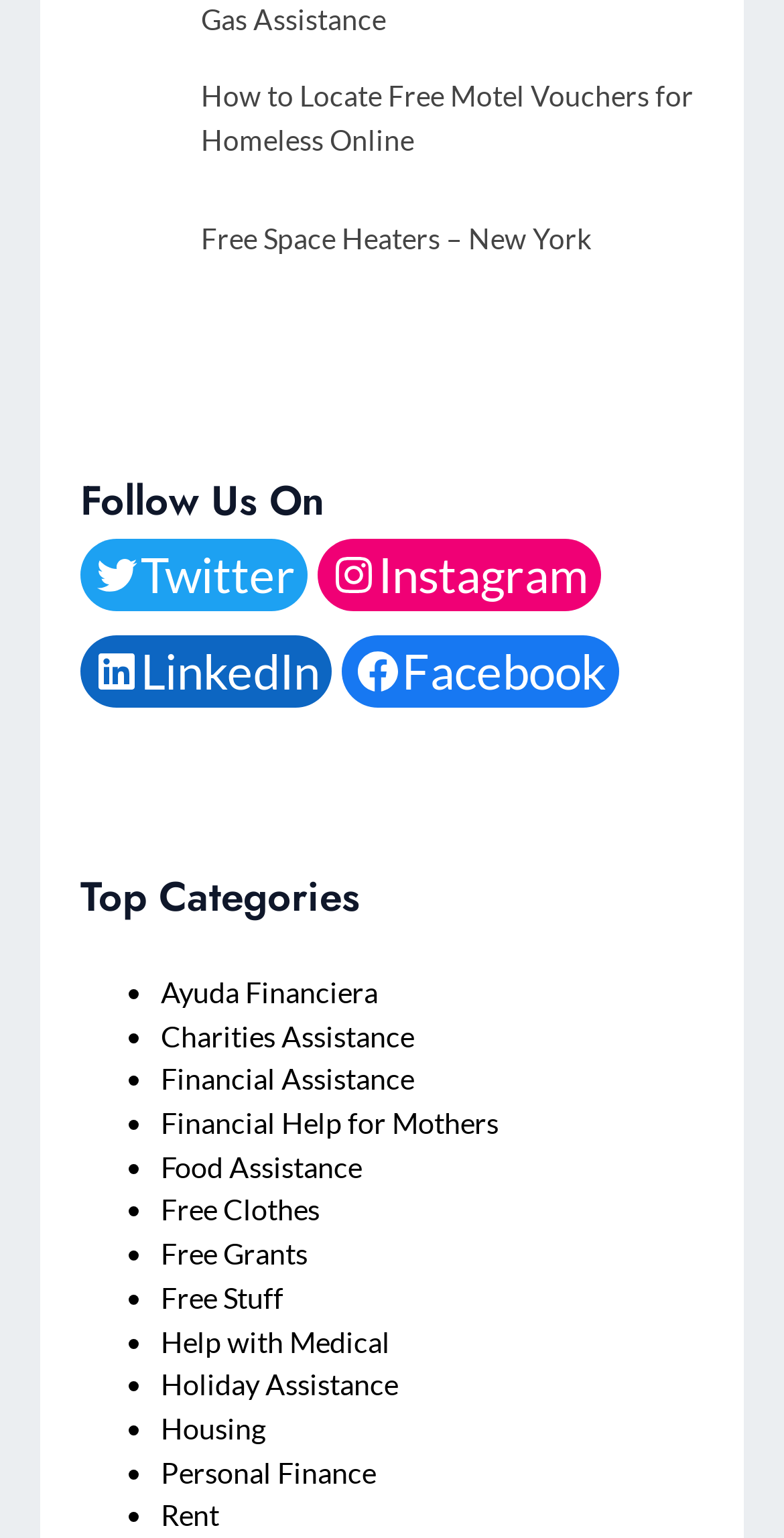Can you determine the bounding box coordinates of the area that needs to be clicked to fulfill the following instruction: "Explore 'Free Stuff'"?

[0.205, 0.832, 0.362, 0.855]